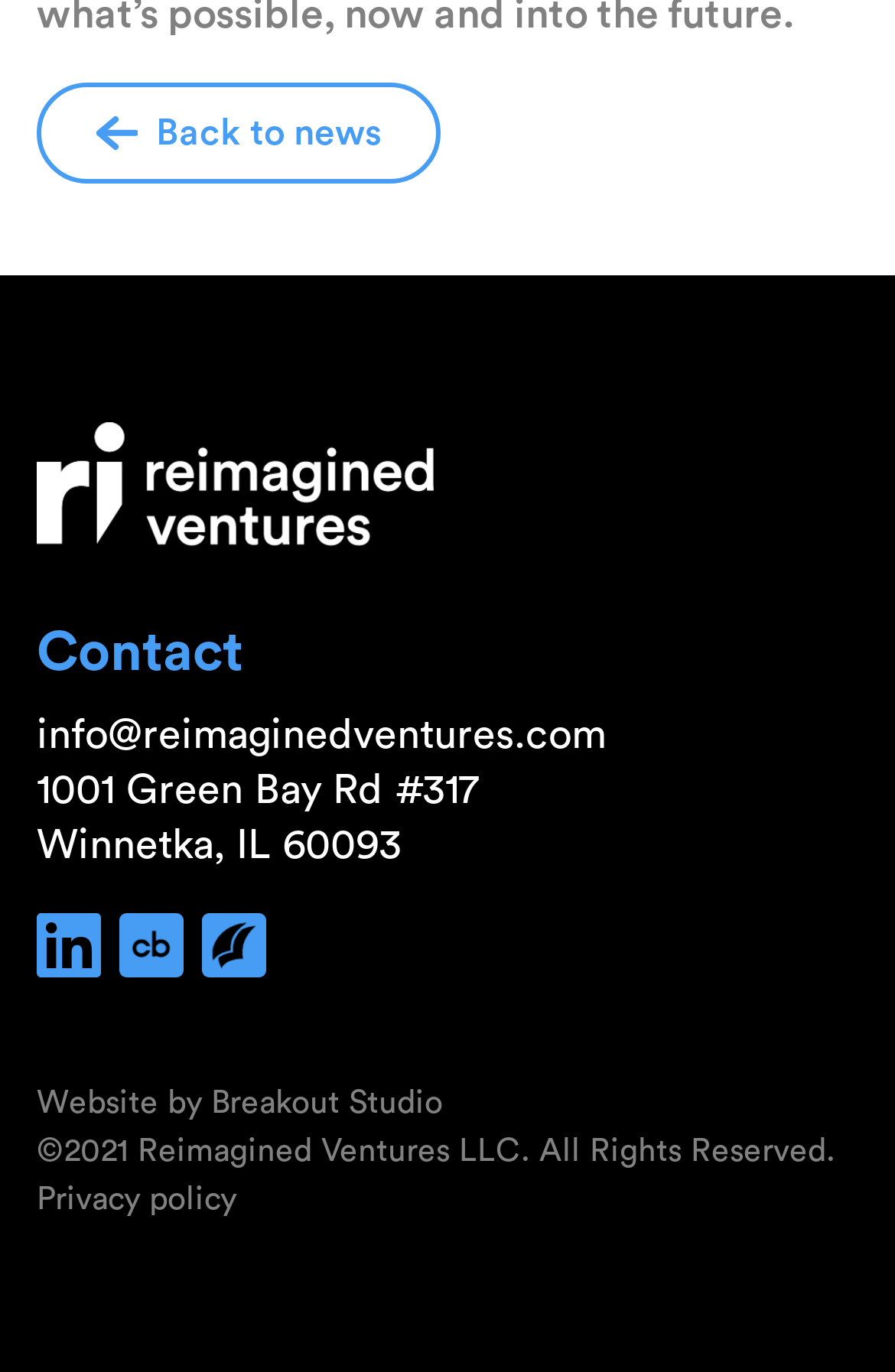What is the company's physical address? Based on the screenshot, please respond with a single word or phrase.

1001 Green Bay Rd #317, Winnetka, IL 60093